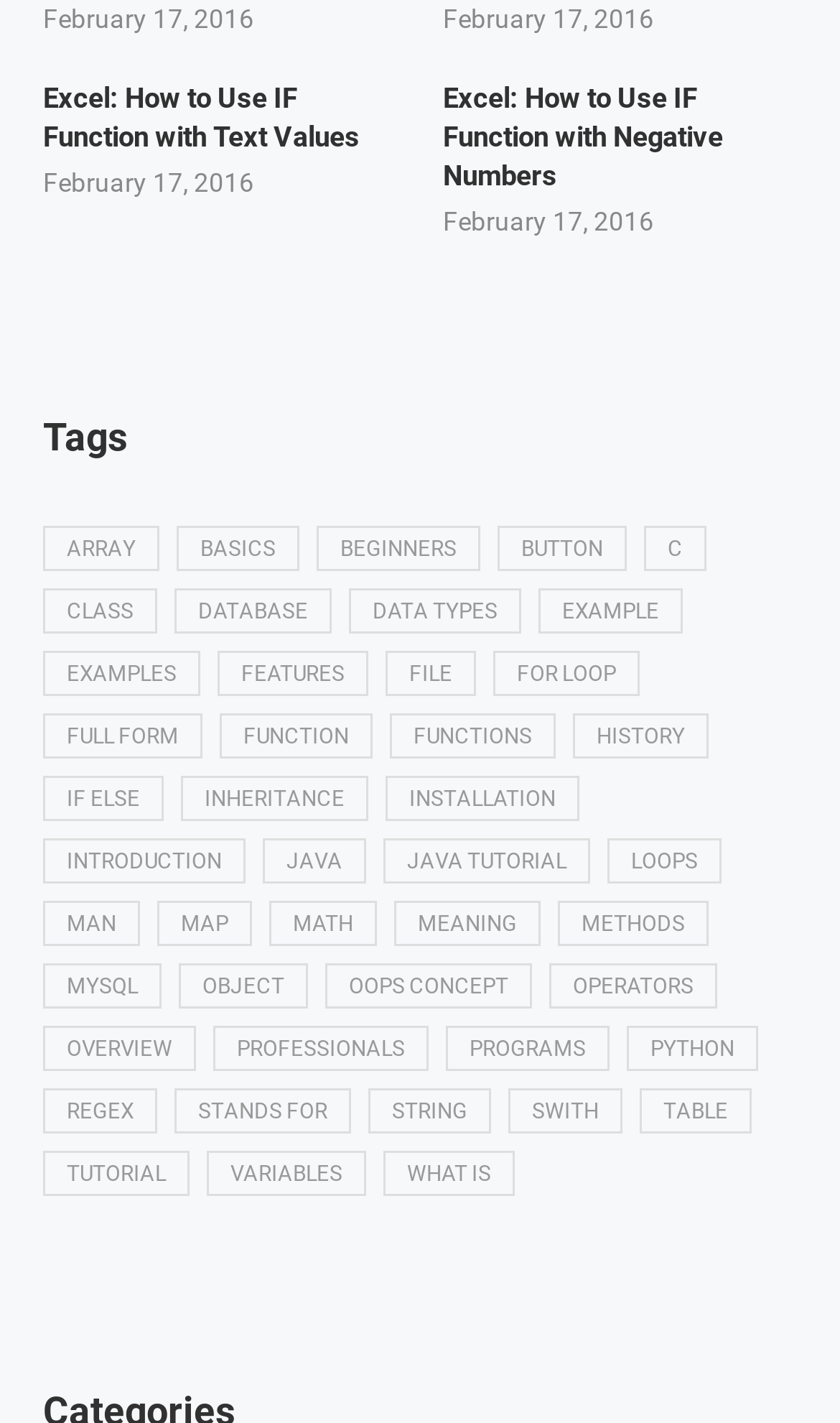Identify the bounding box of the UI element described as follows: "stands for". Provide the coordinates as four float numbers in the range of 0 to 1 [left, top, right, bottom].

[0.208, 0.774, 0.418, 0.806]